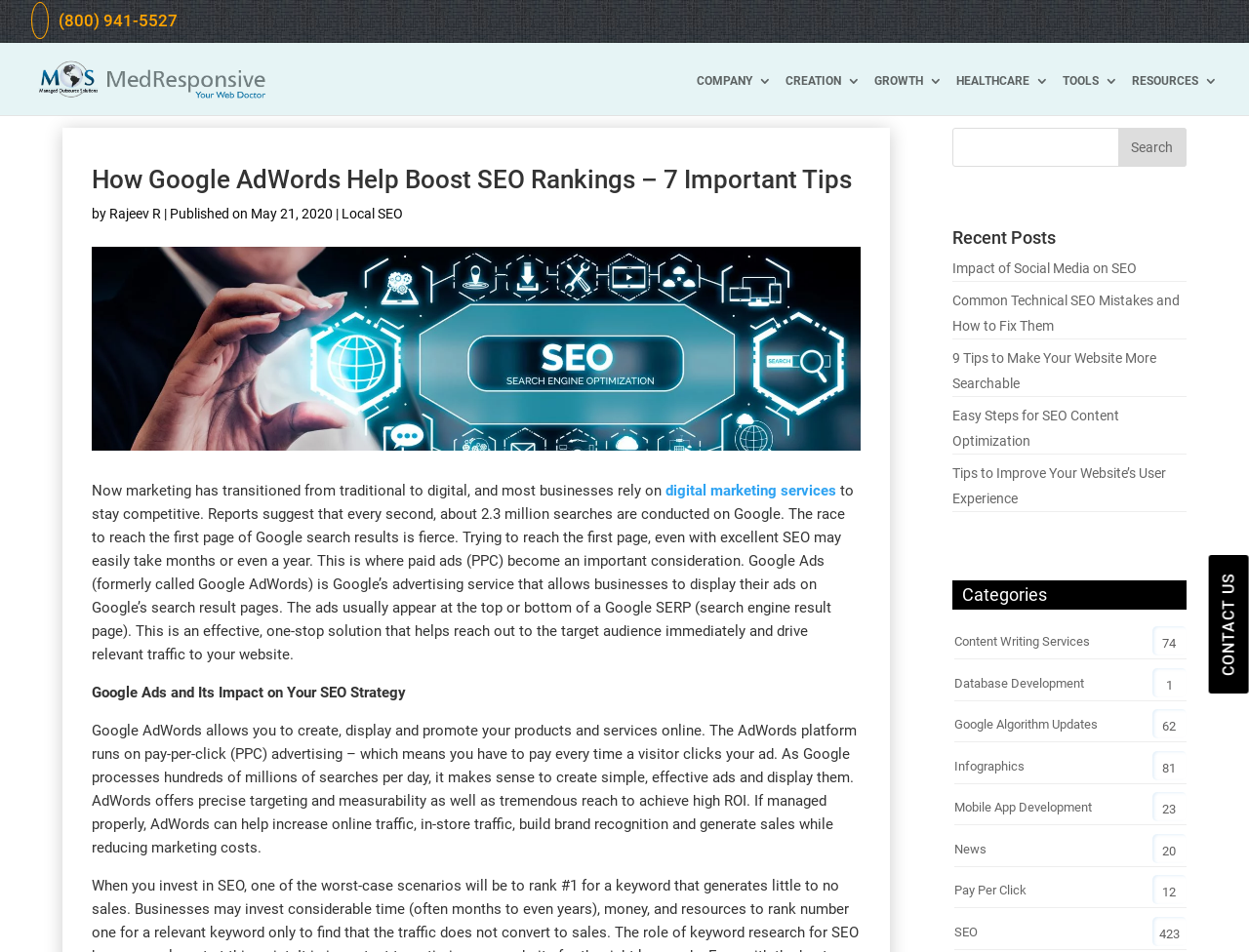Locate and generate the text content of the webpage's heading.

How Google AdWords Help Boost SEO Rankings – 7 Important Tips